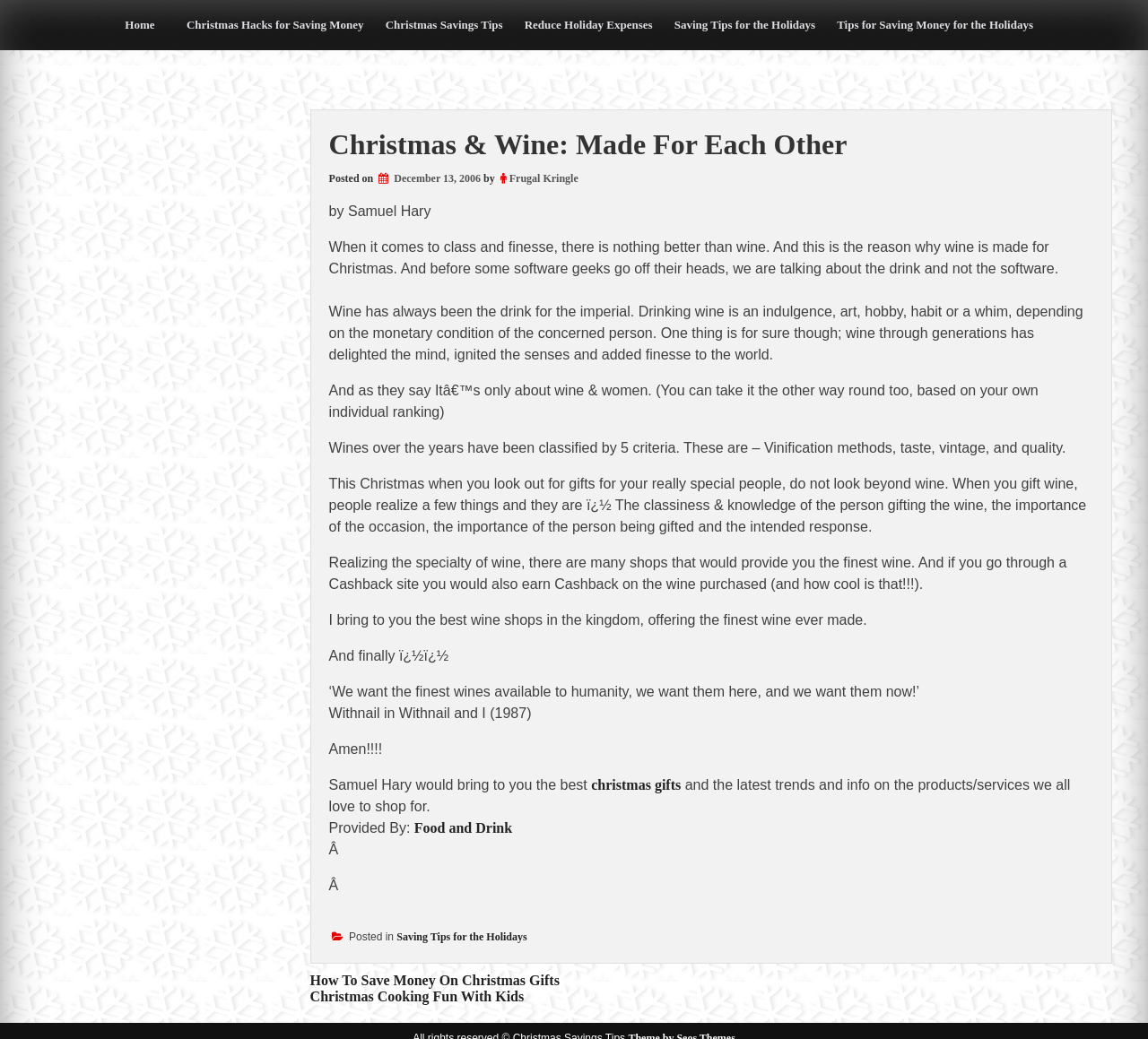Given the description: "December 13, 2006December 13, 2006", determine the bounding box coordinates of the UI element. The coordinates should be formatted as four float numbers between 0 and 1, [left, top, right, bottom].

[0.328, 0.166, 0.419, 0.178]